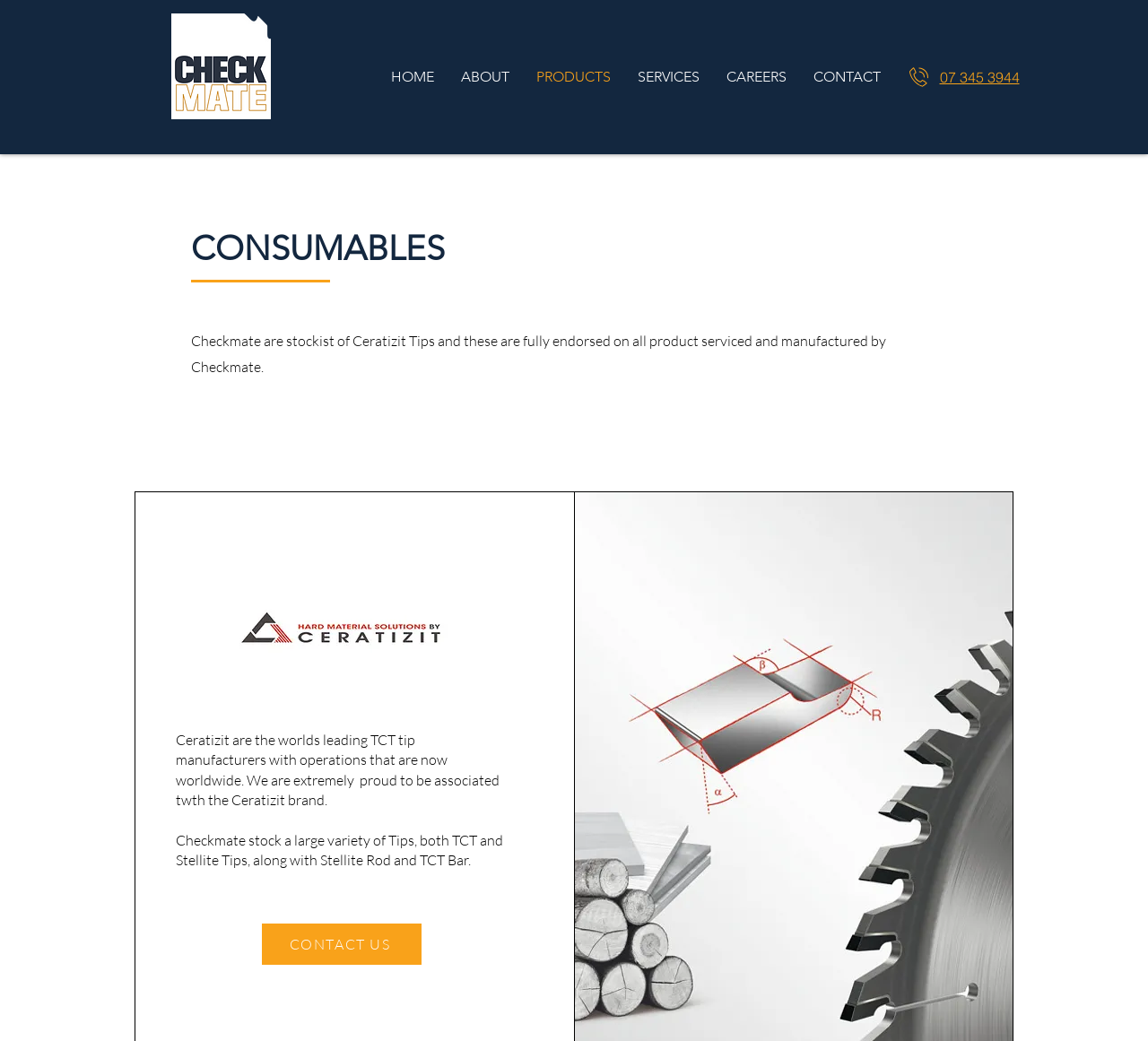Use a single word or phrase to answer the question: What is the image on the top left?

Reverse with yellow No Tagline